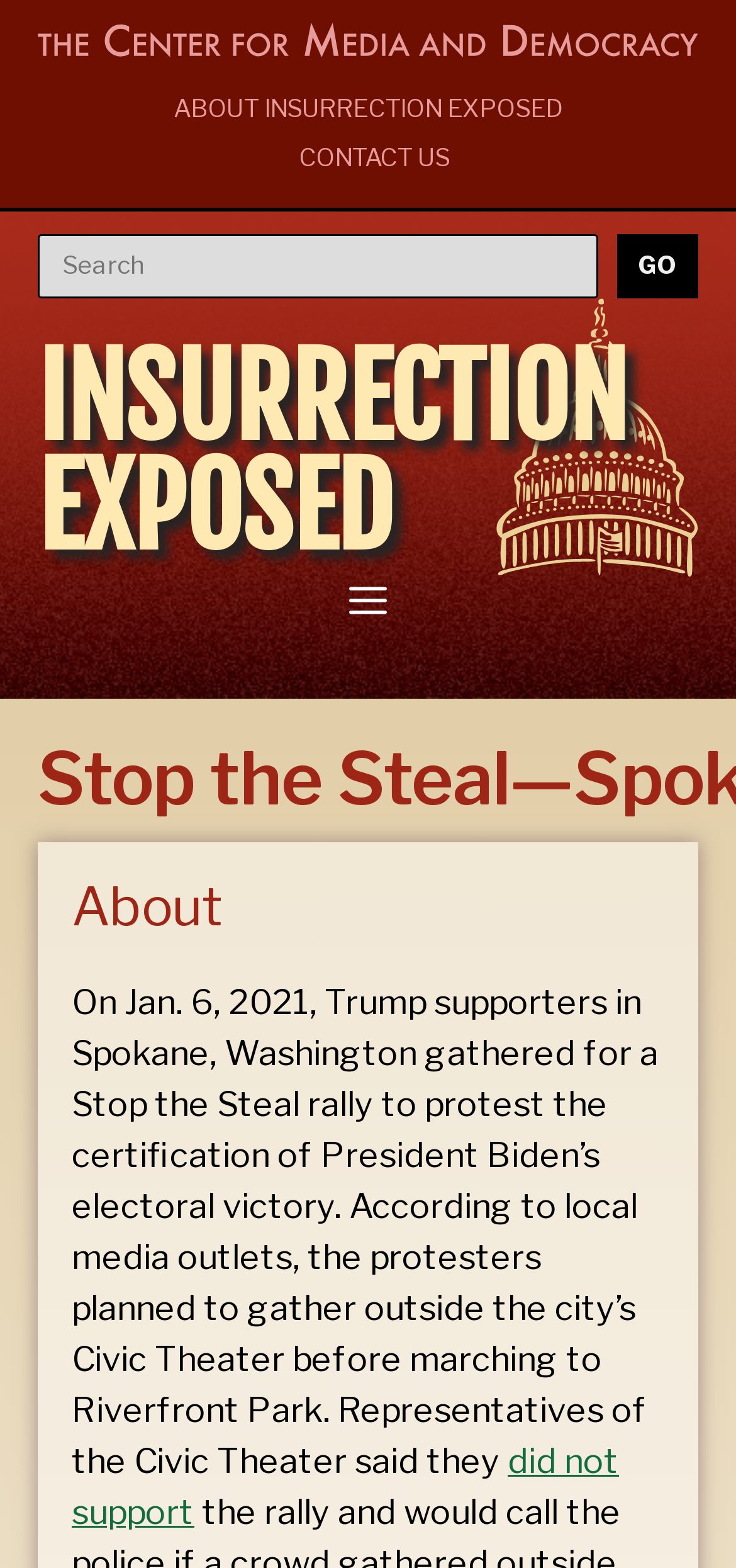Determine the bounding box coordinates for the area that should be clicked to carry out the following instruction: "read more about Stop the Steal—Spokane".

[0.051, 0.47, 0.949, 0.525]